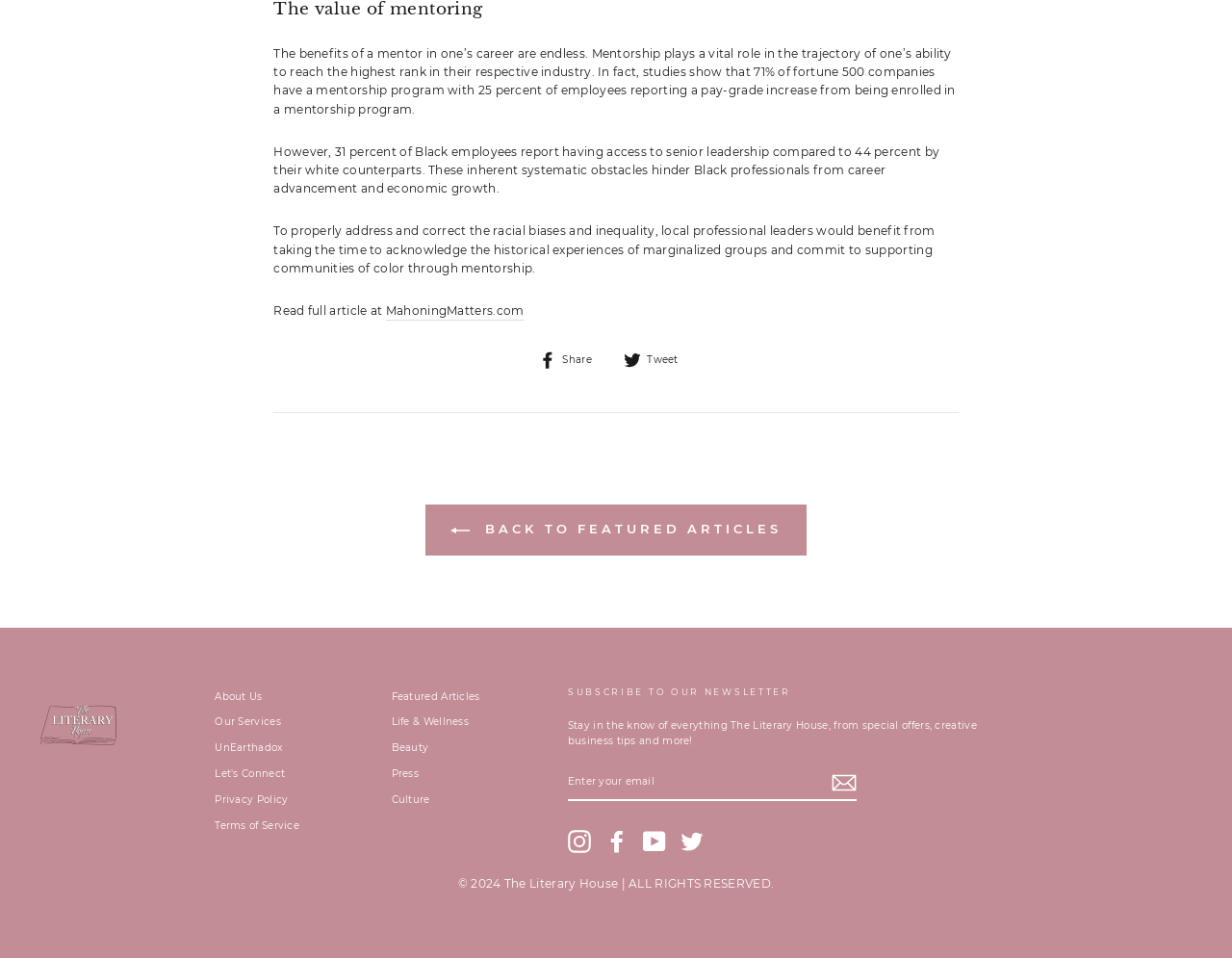What is the benefit of mentorship in one's career? Using the information from the screenshot, answer with a single word or phrase.

Endless